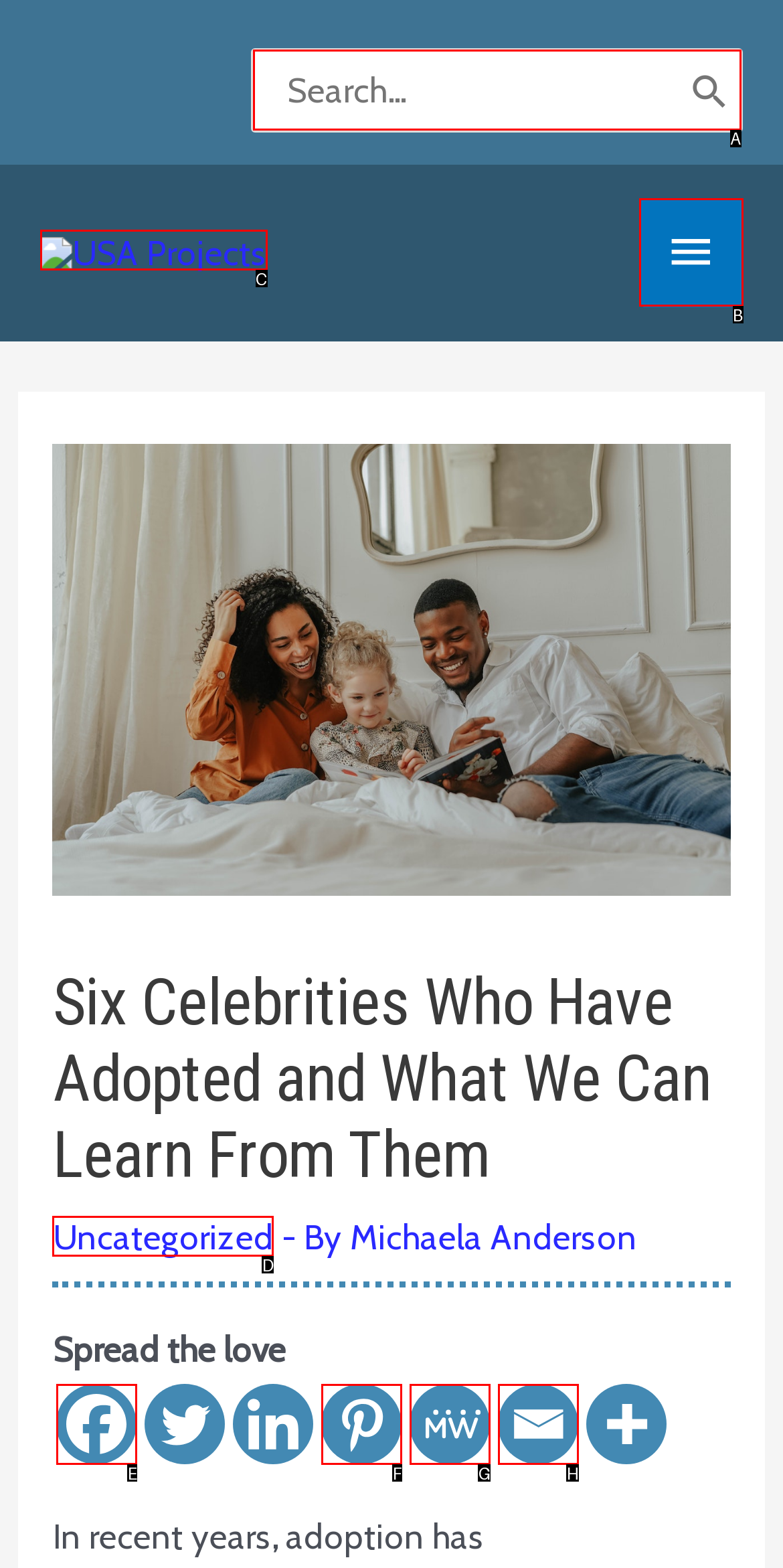Select the letter that corresponds to the description: Uncategorized. Provide your answer using the option's letter.

D